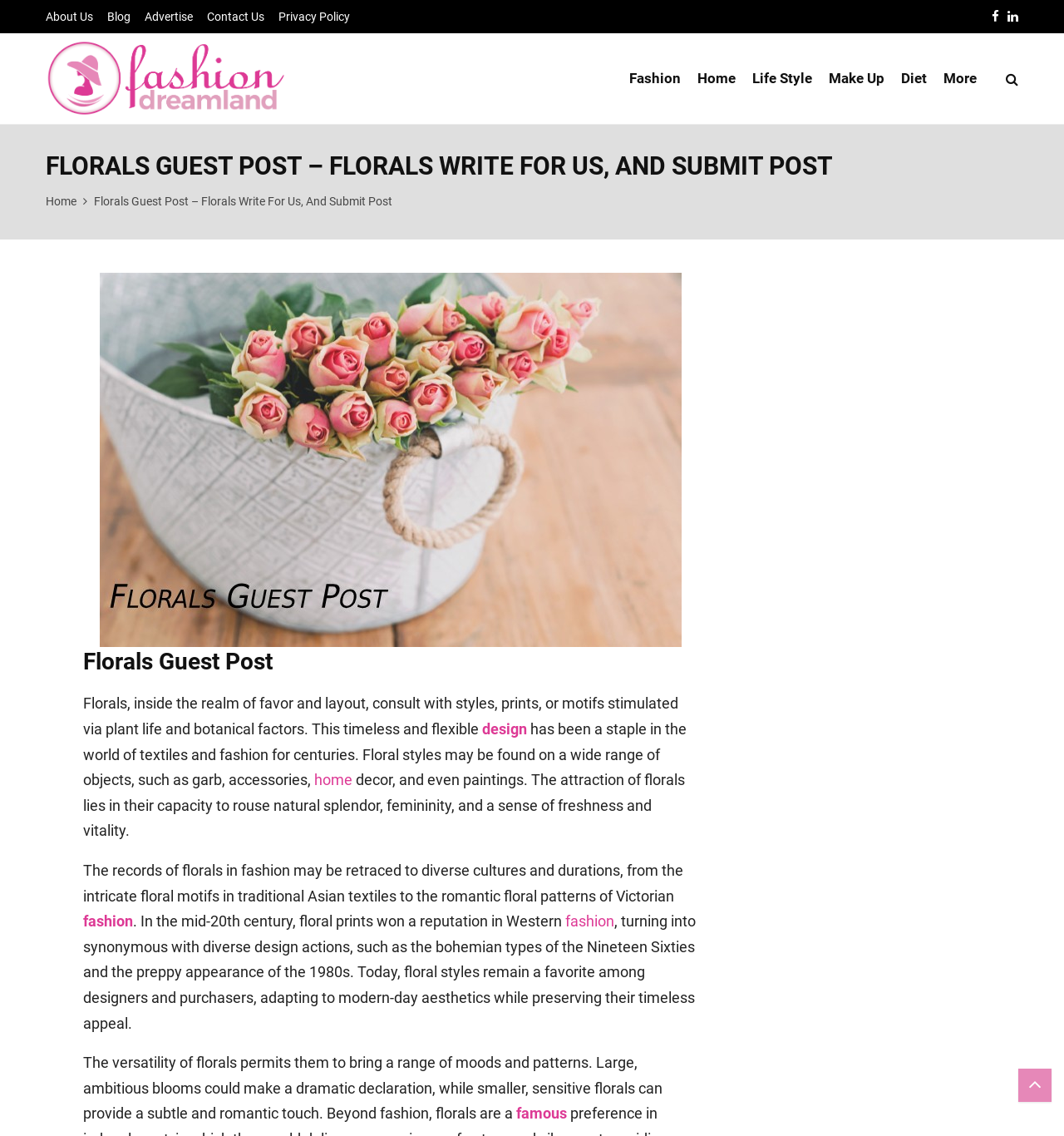Summarize the webpage comprehensively, mentioning all visible components.

The webpage is about Fashion Dream Land, a fashion blog that welcomes contributors to write about fashion-related topics. At the top left corner, there is a logo of Fashion Dream Land, which is an image with a link to the homepage. Below the logo, there are several links to different sections of the website, including "About Us", "Blog", "Advertise", "Contact Us", and "Privacy Policy". 

On the top right corner, there are social media links to Facebook and LinkedIn. Next to the social media links, there is a search icon. Below the search icon, there are links to different categories, including "Fashion", "Home", "Life Style", "Make Up", "Diet", and "More".

The main content of the webpage is about Florals Guest Post, which is a topic related to fashion. The title "FLORALS GUEST POST – FLORALS WRITE FOR US, AND SUBMIT POST" is prominently displayed at the top of the main content area. Below the title, there is a brief introduction to Florals Guest Post, which explains that florals refer to styles, prints, or motifs inspired by plant life and botanical factors. The text also discusses the history and versatility of florals in fashion.

The main content area also includes several links to related topics, such as "design", "home", "fashion", and "famous". There are no images in the main content area, but there are several blocks of text that provide information about Florals Guest Post.